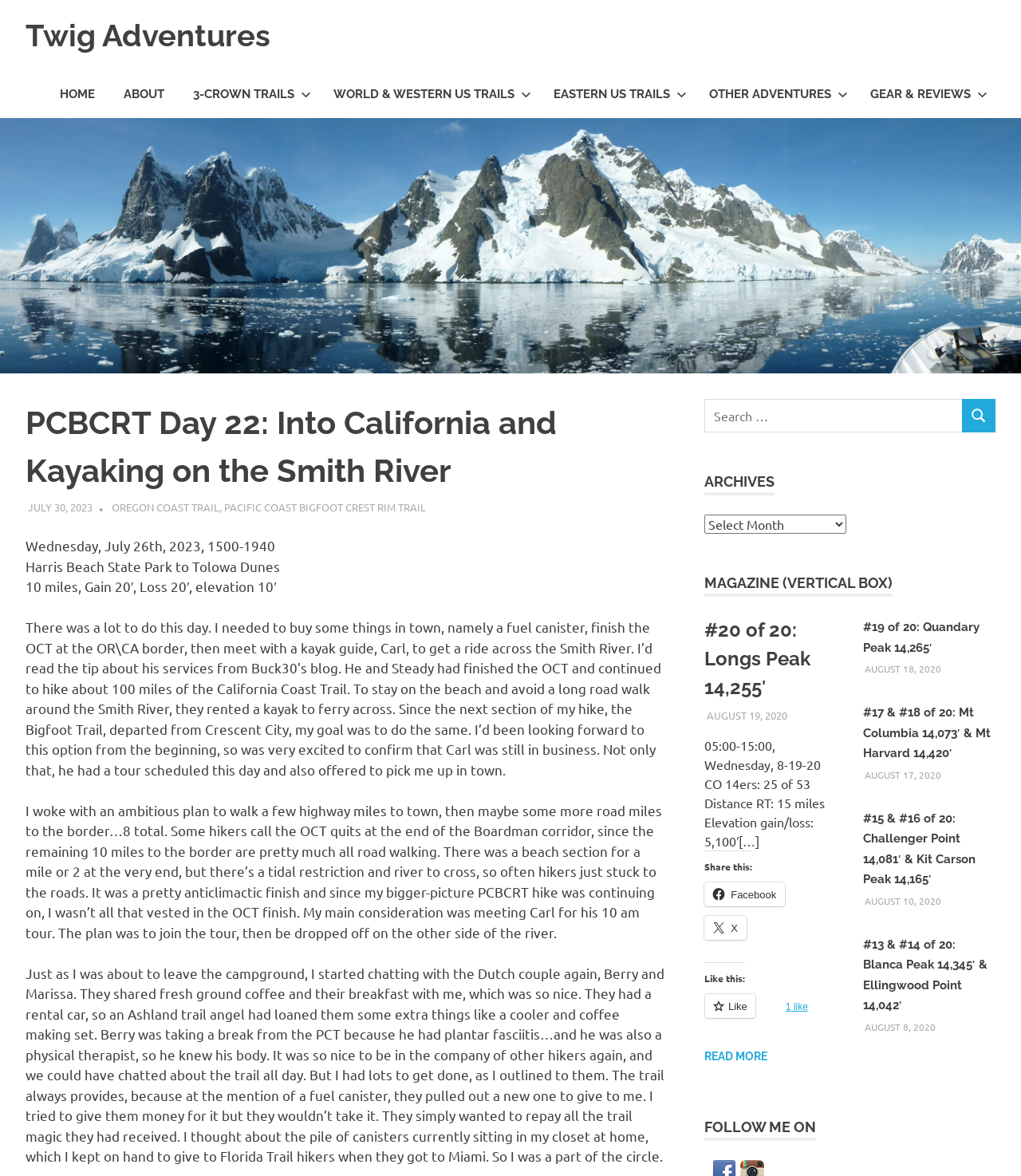Extract the main headline from the webpage and generate its text.

PCBCRT Day 22: Into California and Kayaking on the Smith River